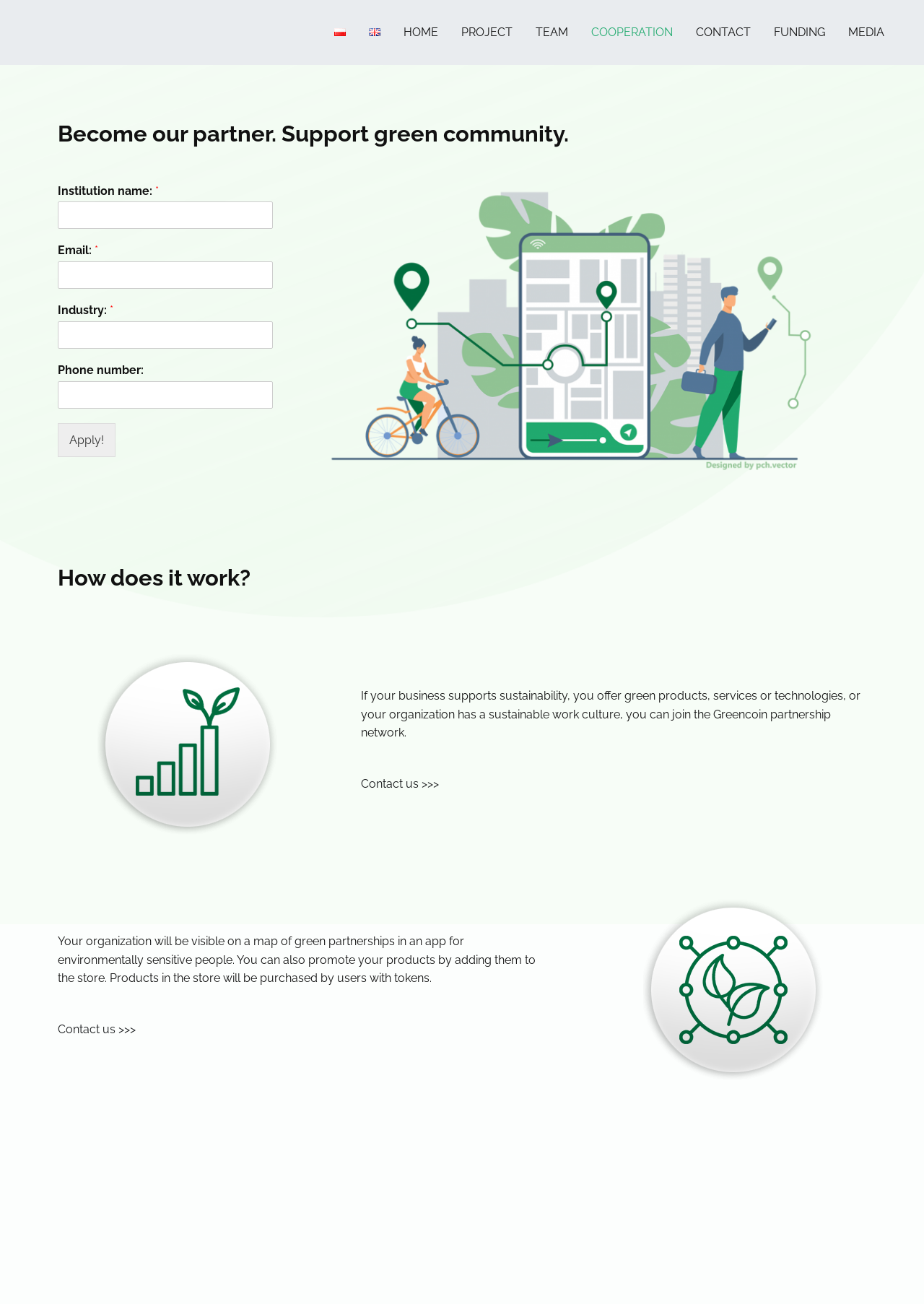Please determine and provide the text content of the webpage's heading.

Become our partner. Support green community.